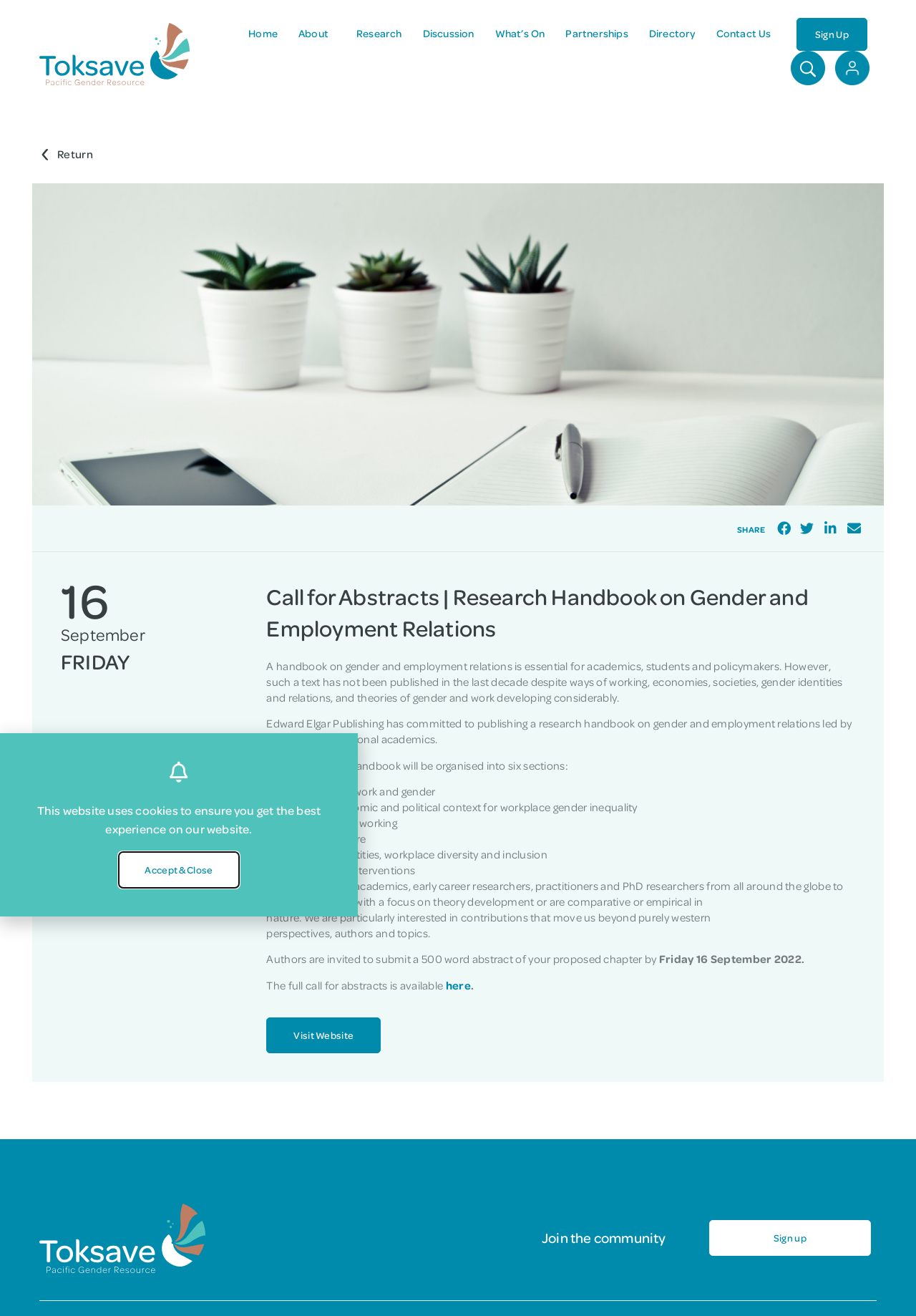Can you specify the bounding box coordinates of the area that needs to be clicked to fulfill the following instruction: "Click on the 'Join the community' link"?

[0.591, 0.935, 0.735, 0.946]